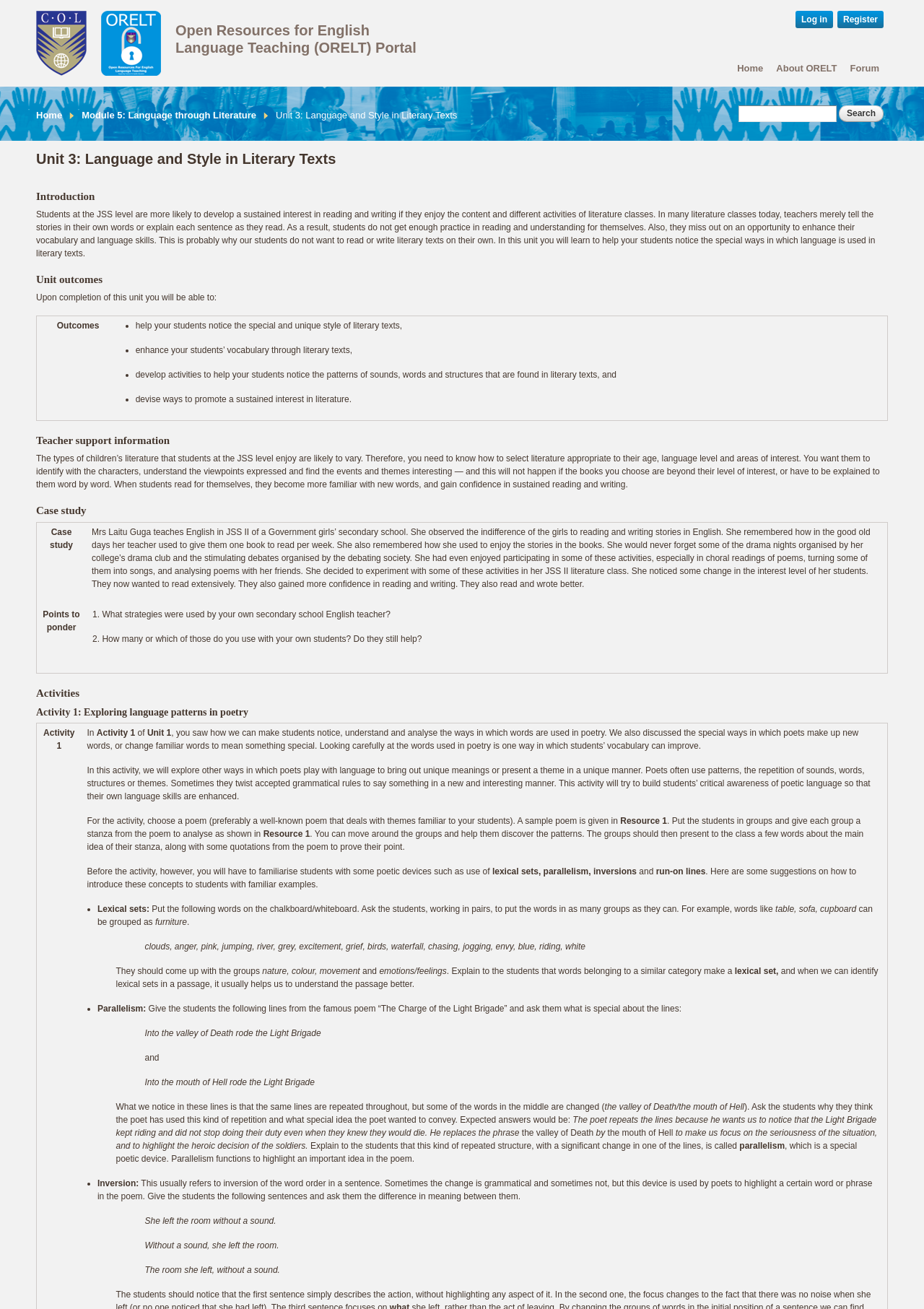Find the headline of the webpage and generate its text content.

Unit 3: Language and Style in Literary Texts